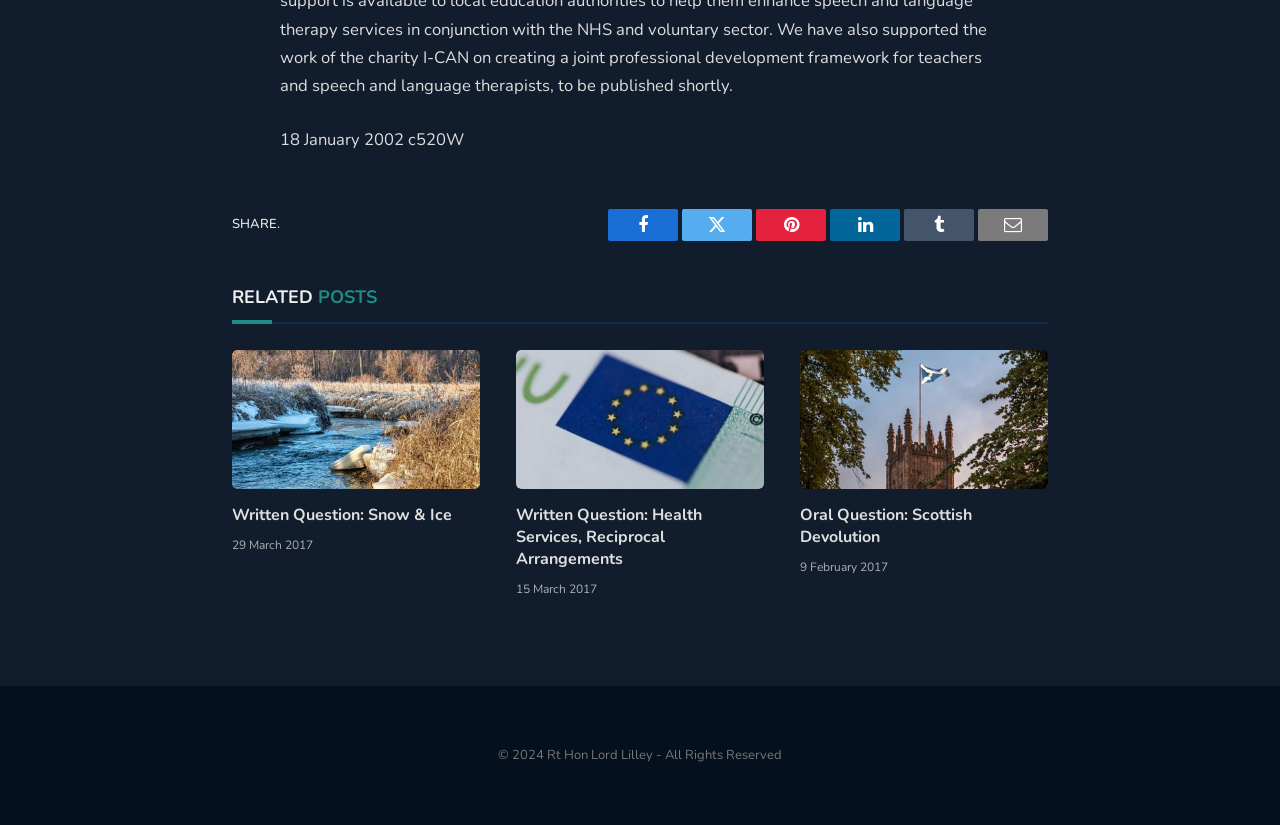Predict the bounding box coordinates of the UI element that matches this description: "Privacy Policy". The coordinates should be in the format [left, top, right, bottom] with each value between 0 and 1.

None